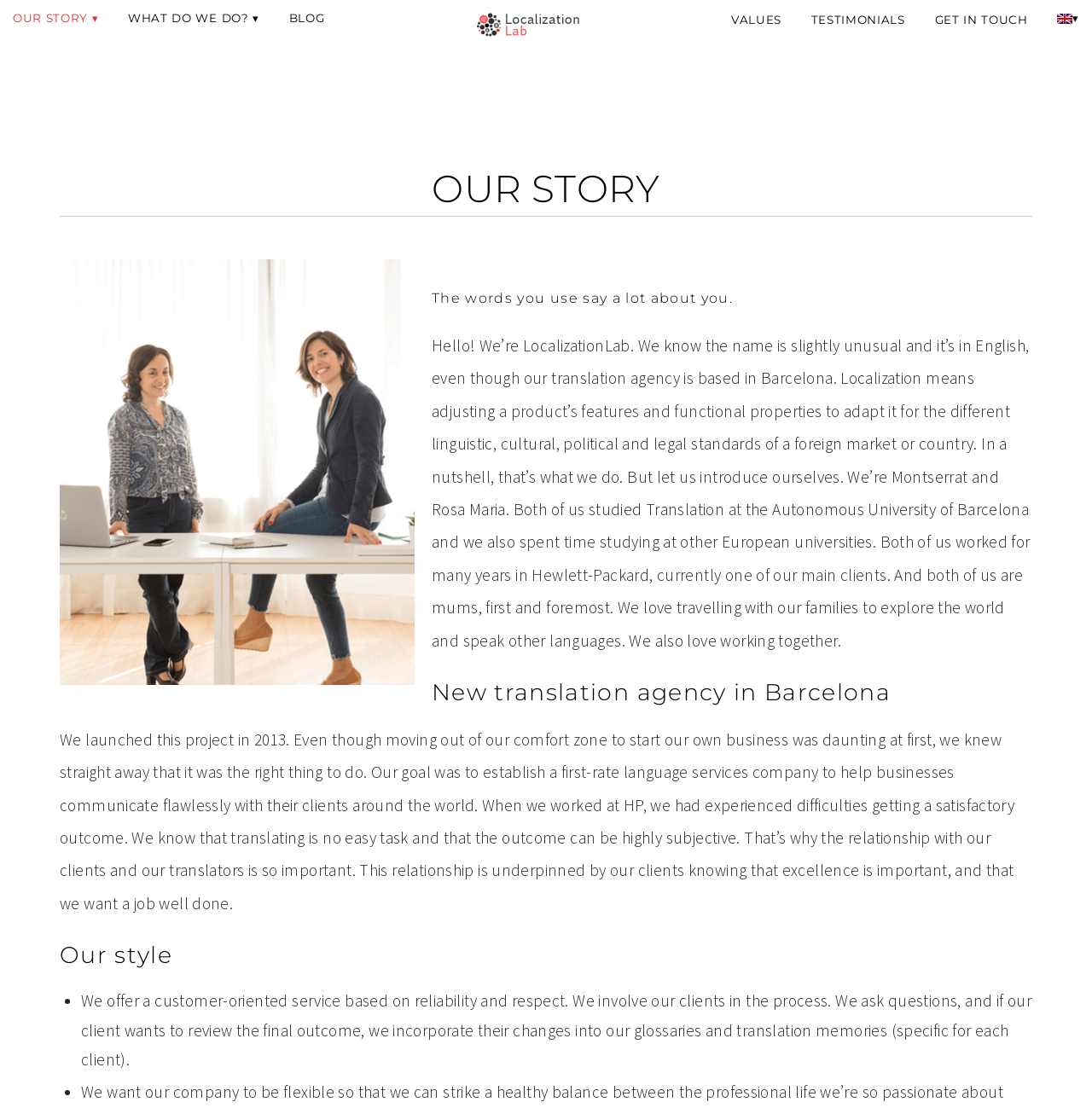Where is the translation agency based?
Answer with a single word or short phrase according to what you see in the image.

Barcelona